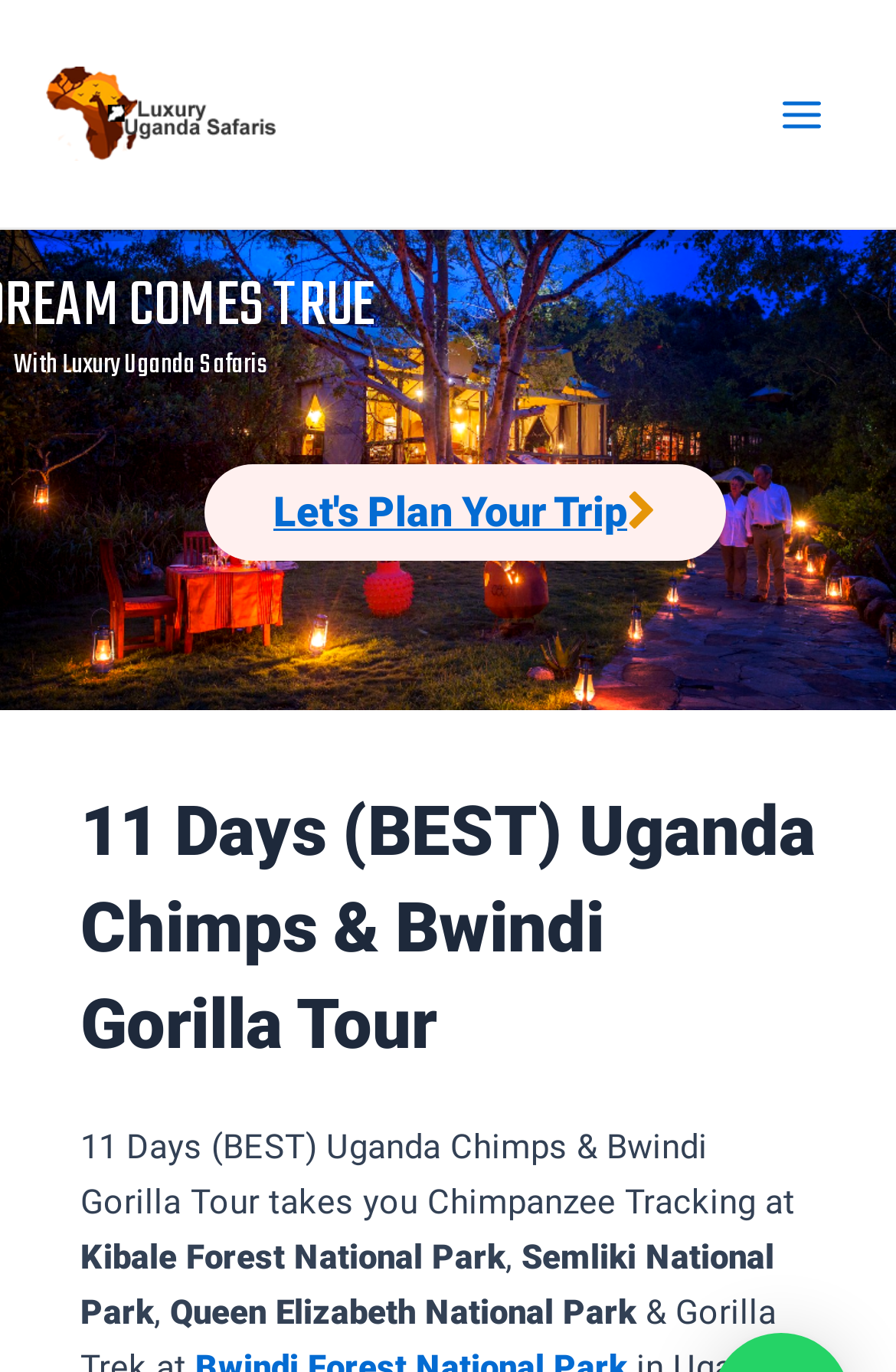What is the first letter of the main menu button?
Please use the image to provide a one-word or short phrase answer.

E